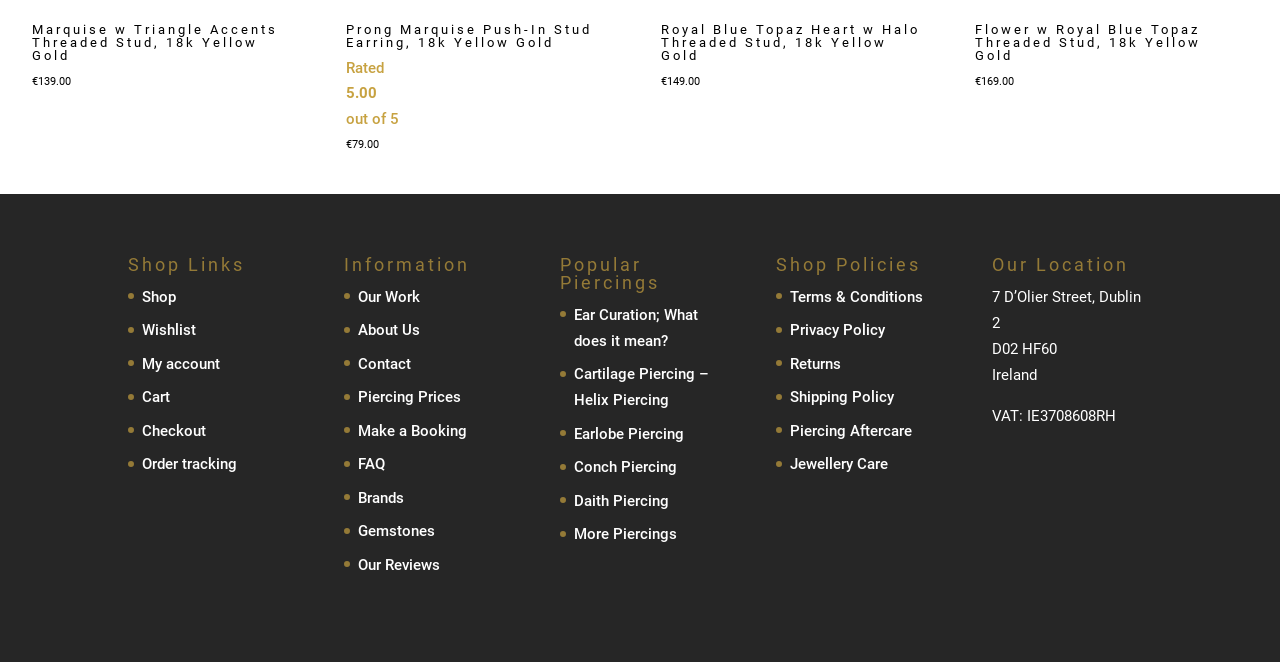Could you please study the image and provide a detailed answer to the question:
What is the address of the store?

I found the address by looking at the StaticText elements under the heading 'Our Location'. The address is indicated by the text '7 D’Olier Street, Dublin 2'.